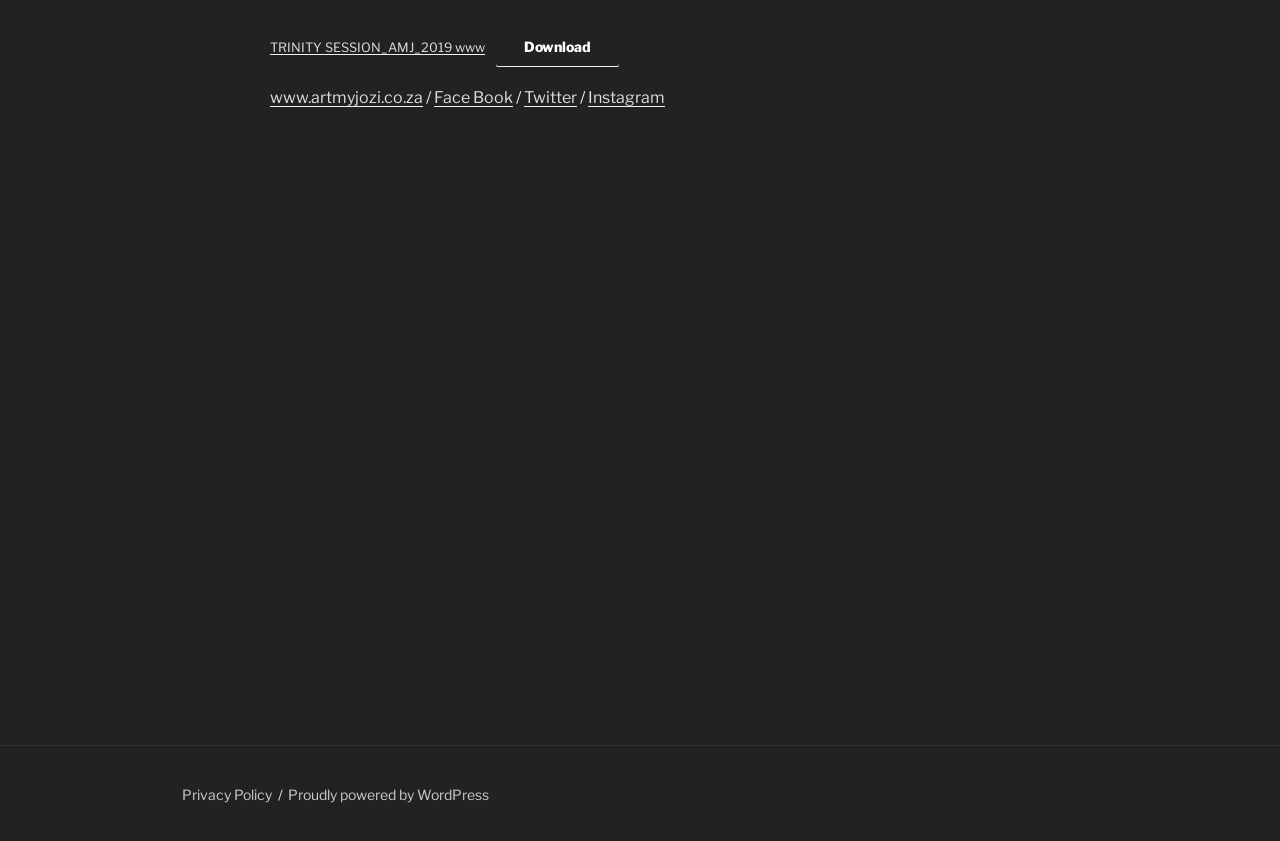Locate the bounding box coordinates of the clickable region necessary to complete the following instruction: "View Instagram profile". Provide the coordinates in the format of four float numbers between 0 and 1, i.e., [left, top, right, bottom].

[0.459, 0.104, 0.52, 0.127]